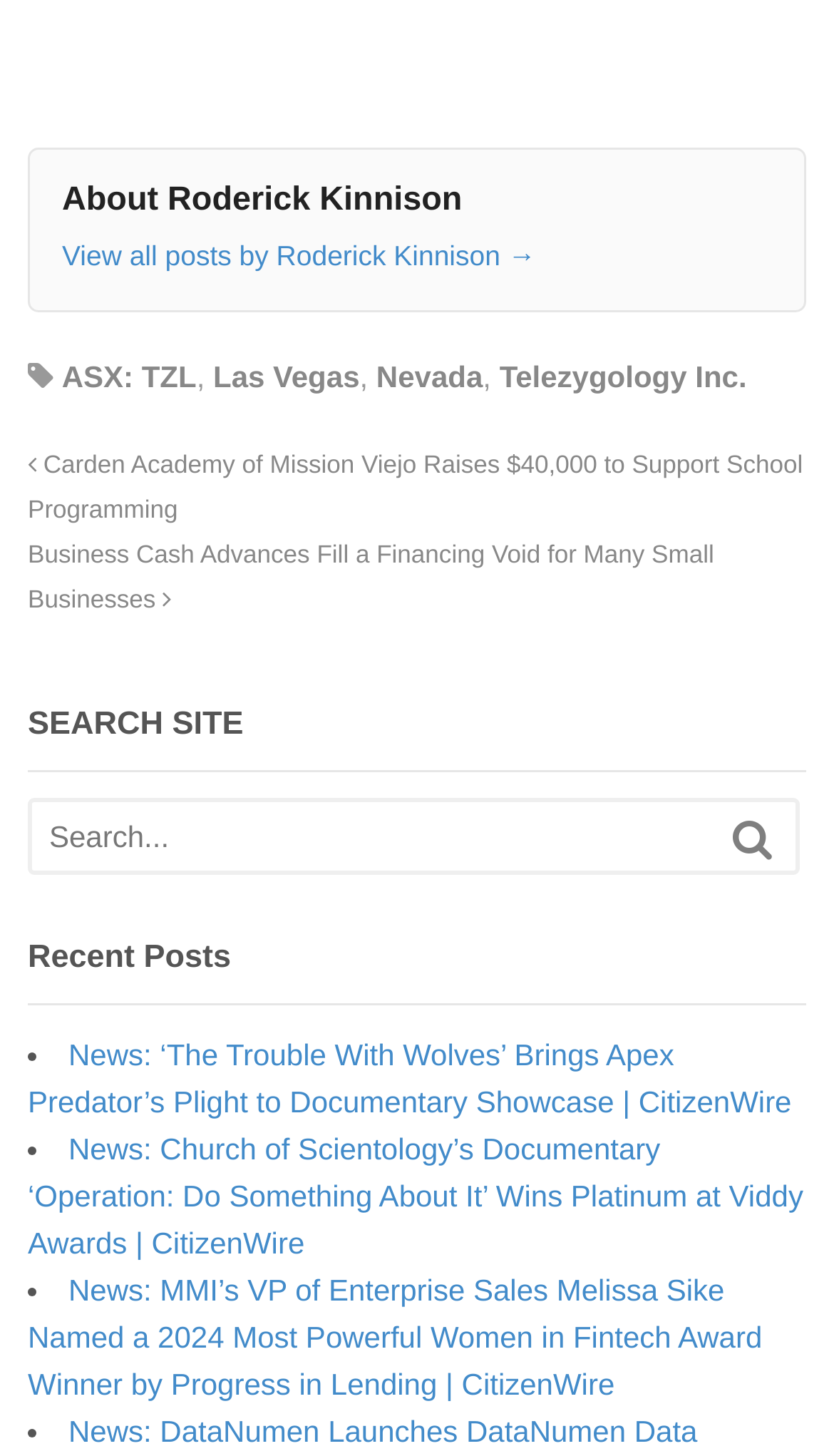Find and indicate the bounding box coordinates of the region you should select to follow the given instruction: "Read about Carden Academy of Mission Viejo".

[0.033, 0.311, 0.963, 0.361]